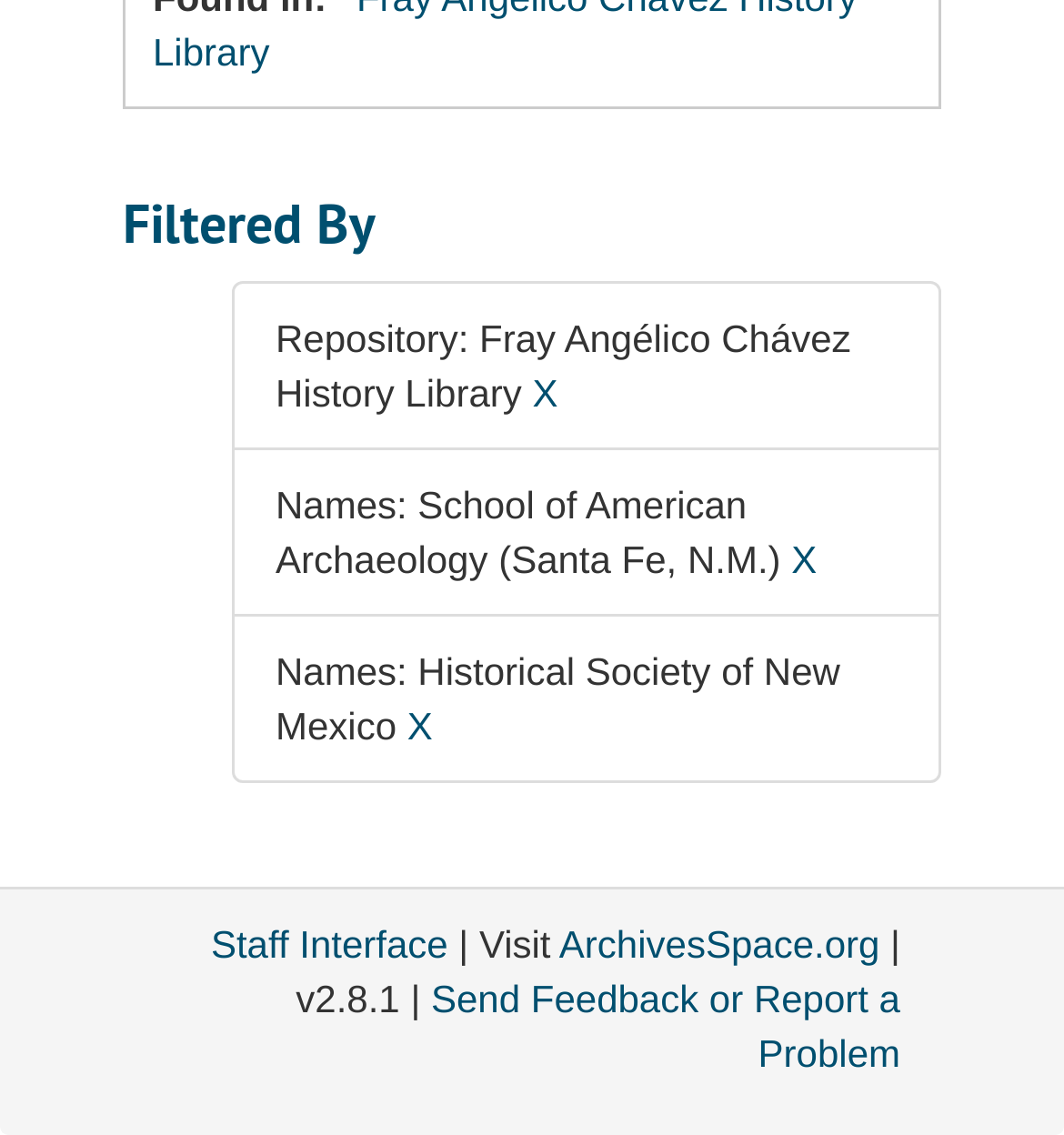What is the version of the website?
Based on the image, answer the question with as much detail as possible.

I found the version number by looking at the StaticText element with the text '| v2.8.1 |' which is located at the bottom of the webpage.